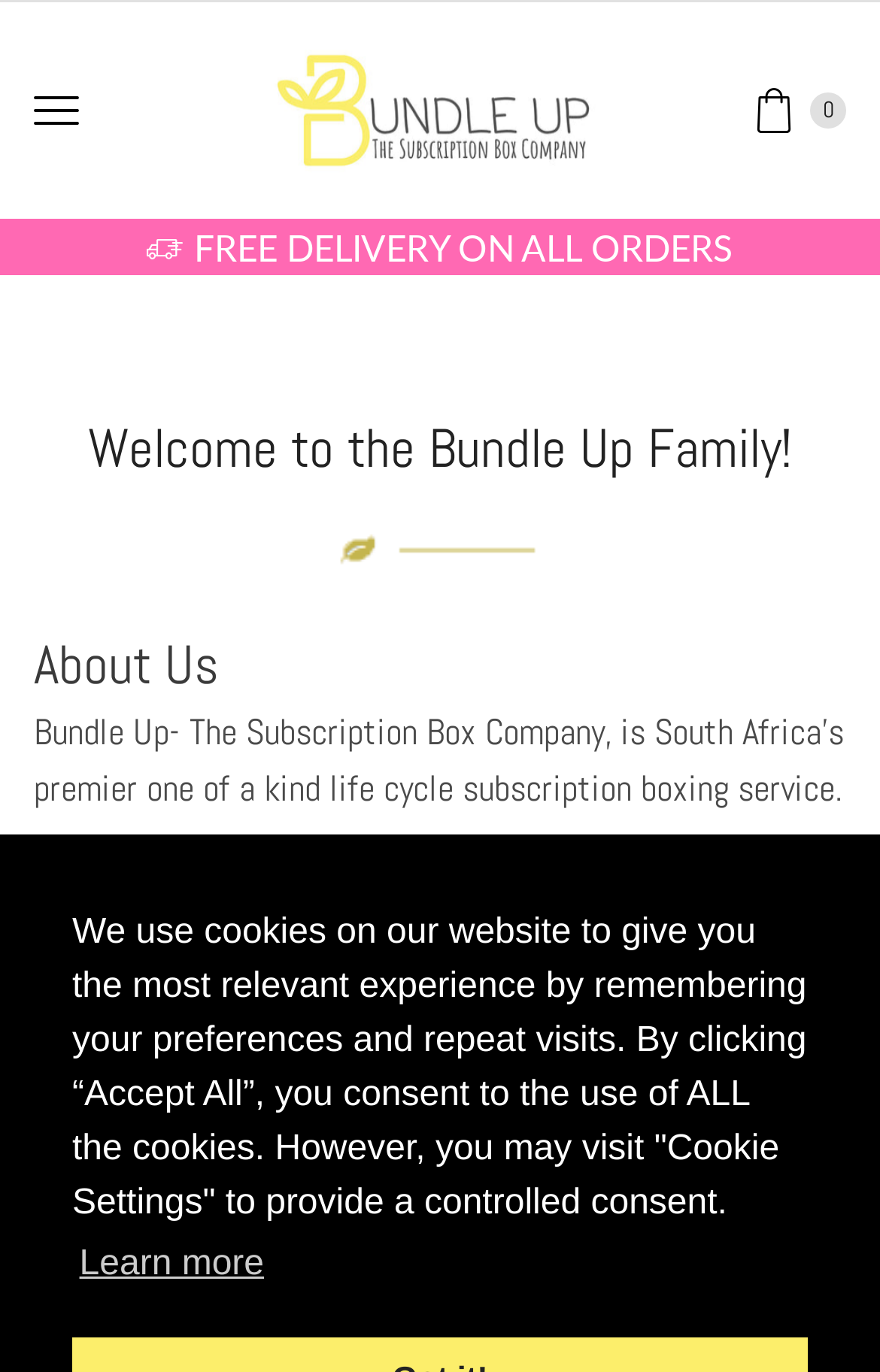What is the policy on delivery?
Refer to the image and provide a one-word or short phrase answer.

Free delivery on all orders